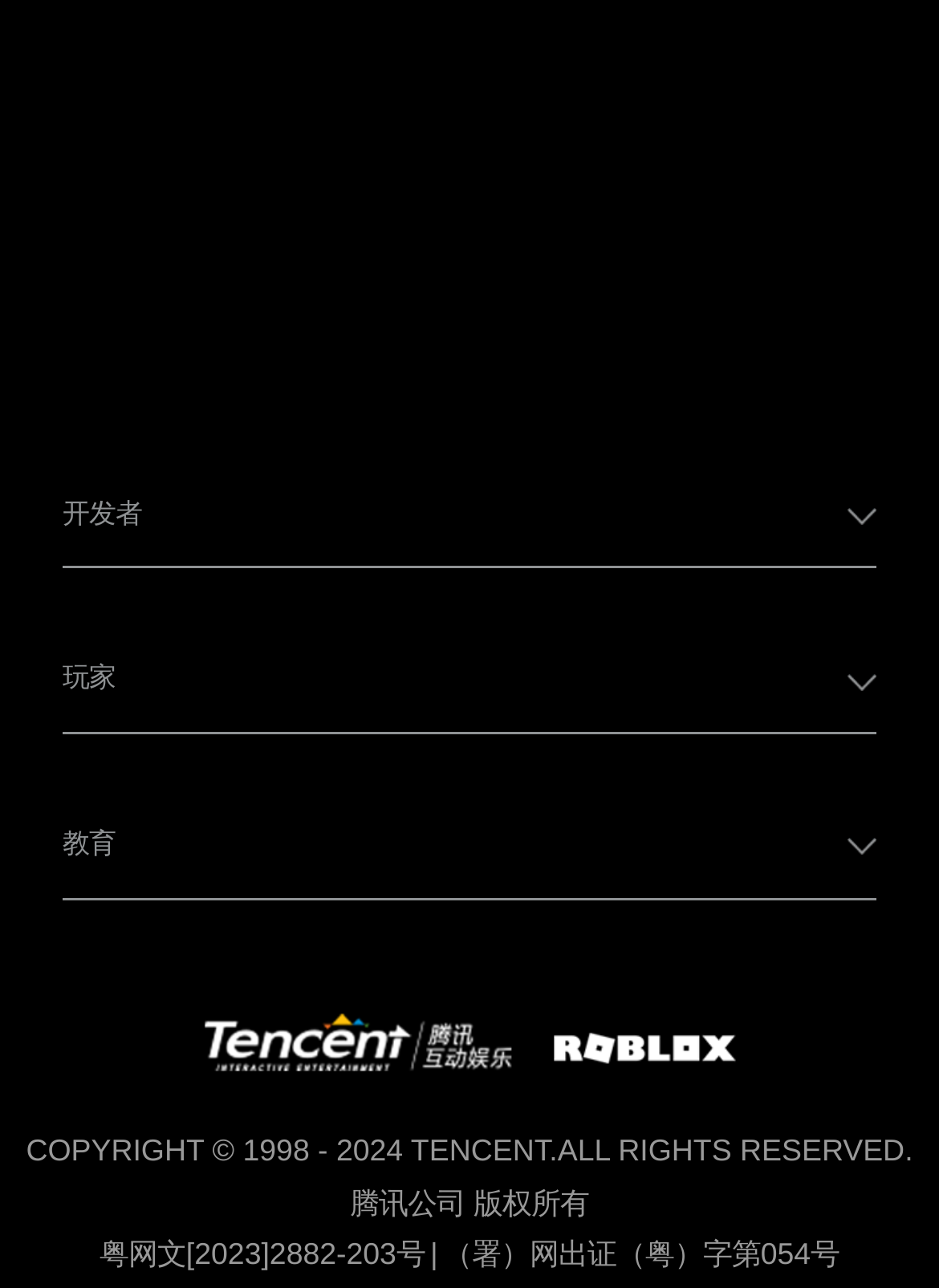What are the three main categories on the top?
Examine the image and provide an in-depth answer to the question.

By looking at the top section of the webpage, I can see three links with the text '开发者', '玩家', and '教育', which seem to be the main categories of the website.